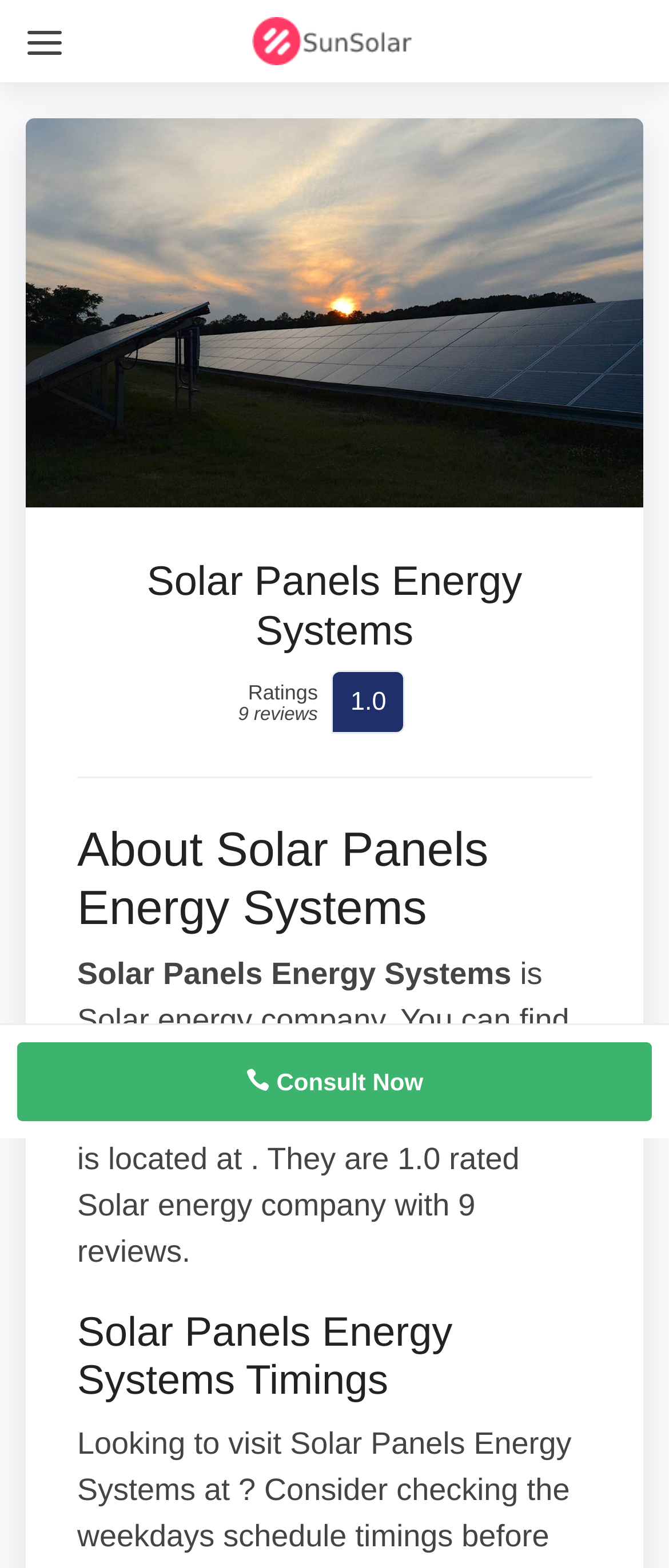Respond to the question below with a concise word or phrase:
What is the rating of Solar Panels Energy Systems?

1.0